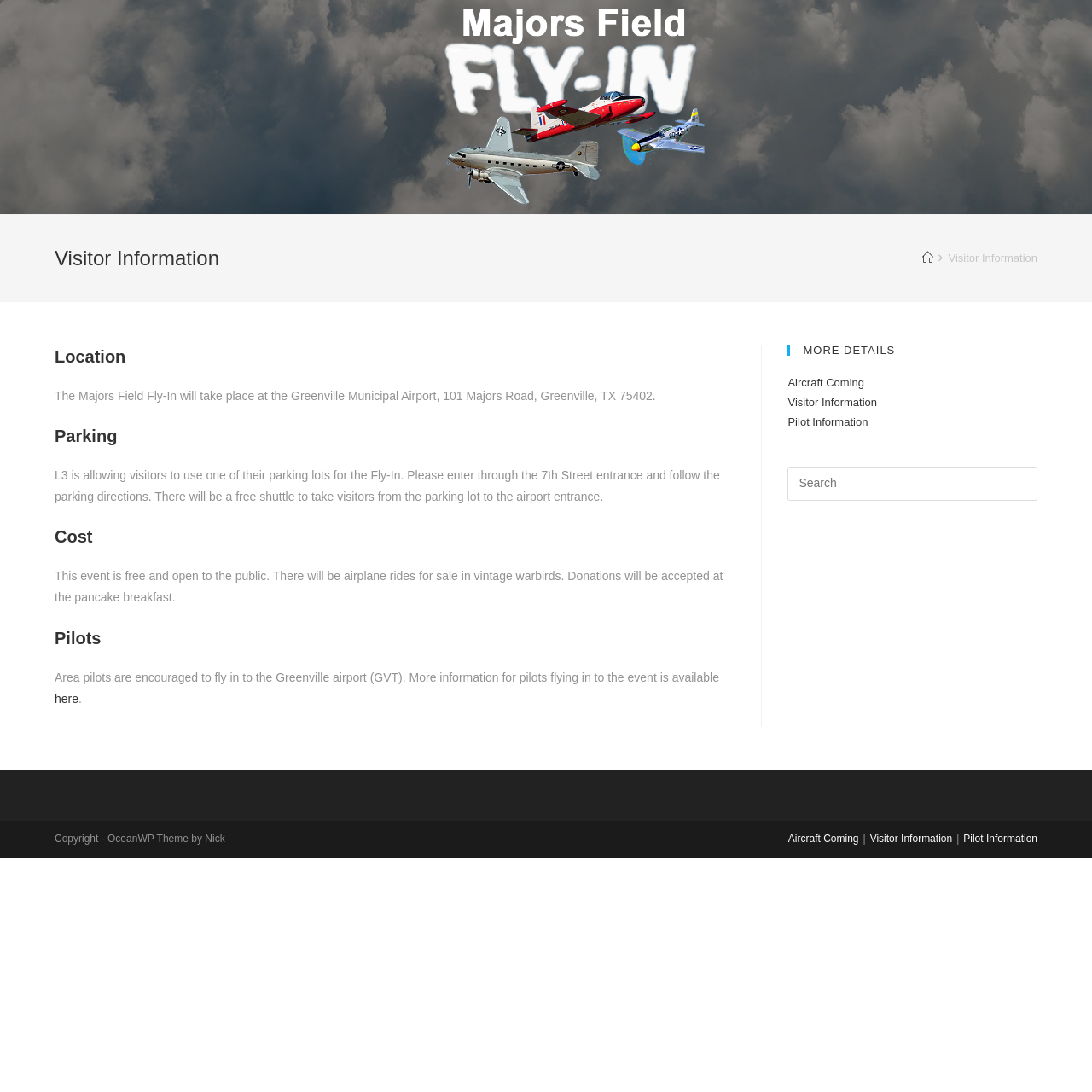Find the bounding box coordinates of the clickable region needed to perform the following instruction: "Search for something". The coordinates should be provided as four float numbers between 0 and 1, i.e., [left, top, right, bottom].

[0.721, 0.427, 0.95, 0.458]